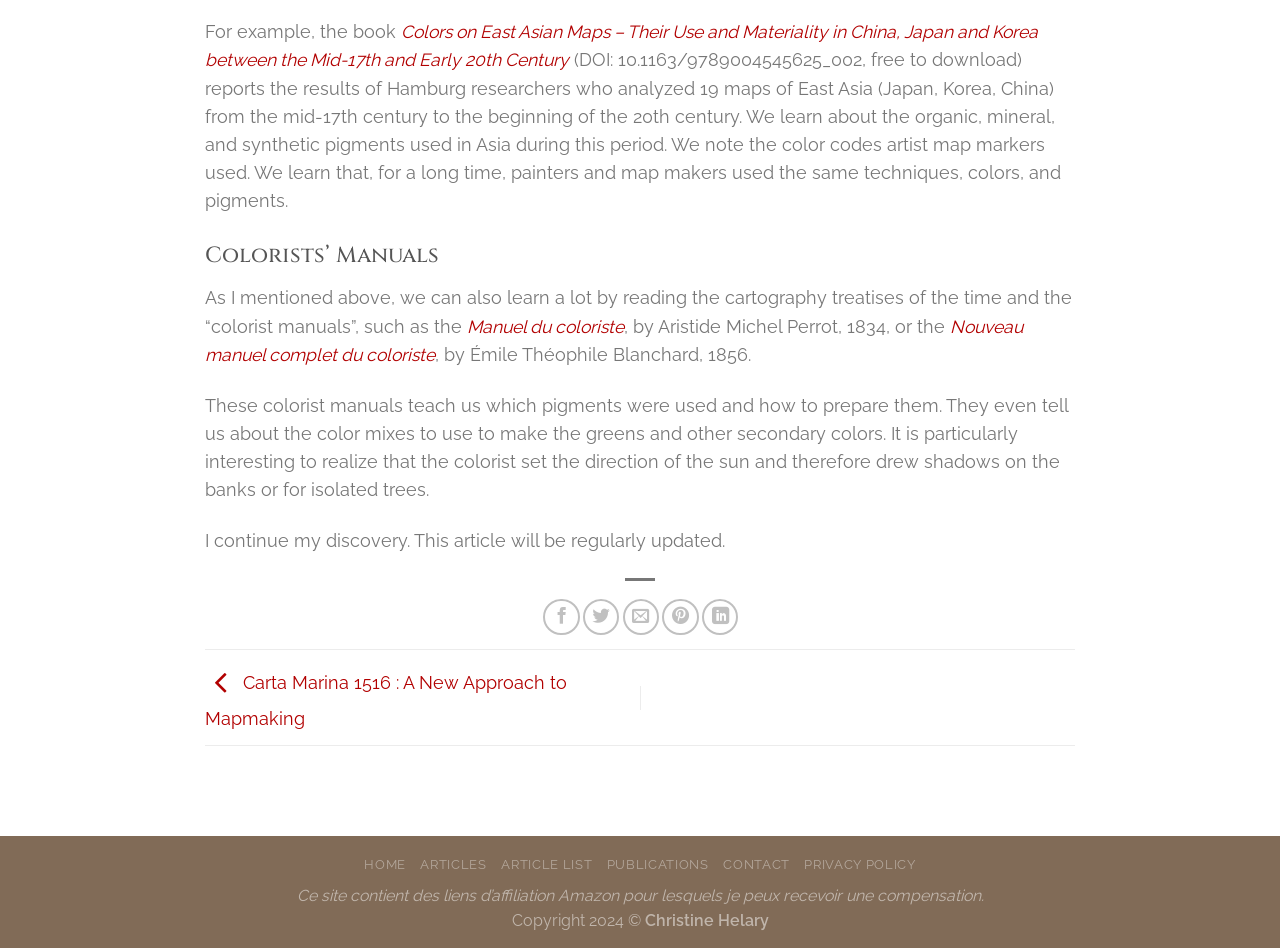Could you highlight the region that needs to be clicked to execute the instruction: "Explore the Manuel du coloriste"?

[0.365, 0.333, 0.488, 0.355]